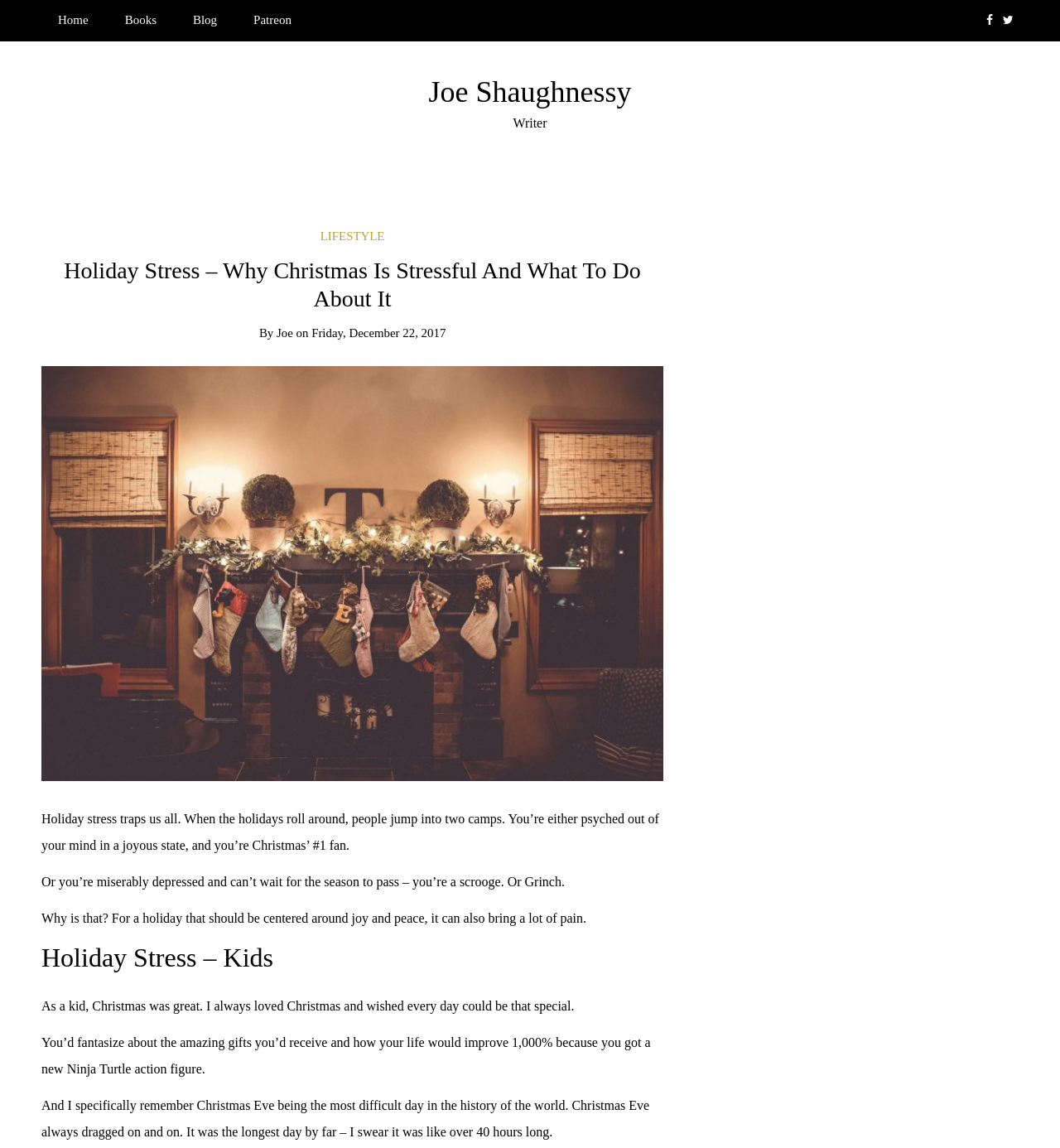Determine the title of the webpage and give its text content.

Holiday Stress – Why Christmas Is Stressful And What To Do About It